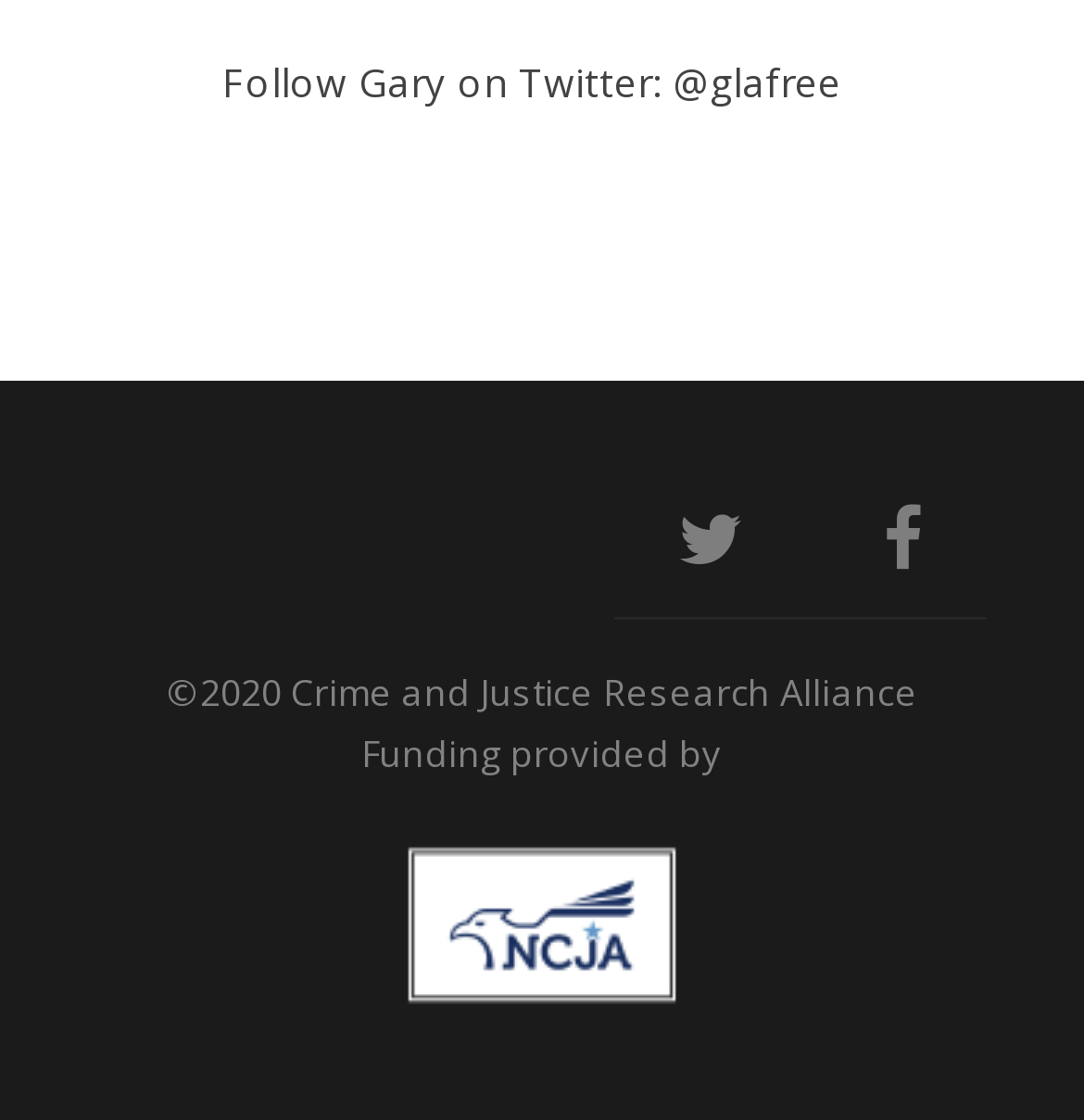Please answer the following query using a single word or phrase: 
How many social media links are present?

2